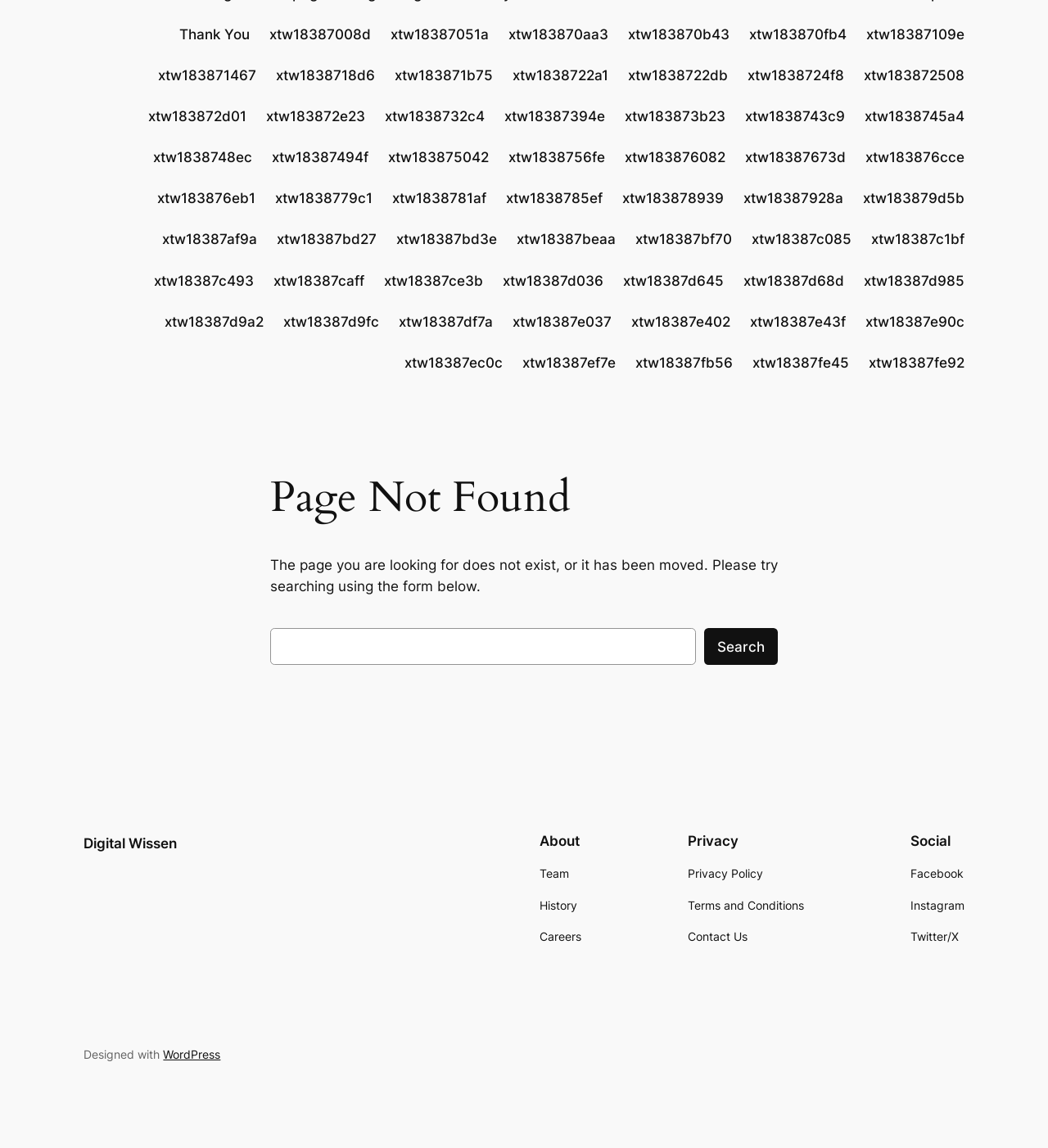Using the format (top-left x, top-left y, bottom-right x, bottom-right y), provide the bounding box coordinates for the described UI element. All values should be floating point numbers between 0 and 1: xtw18387c1bf

[0.831, 0.199, 0.92, 0.218]